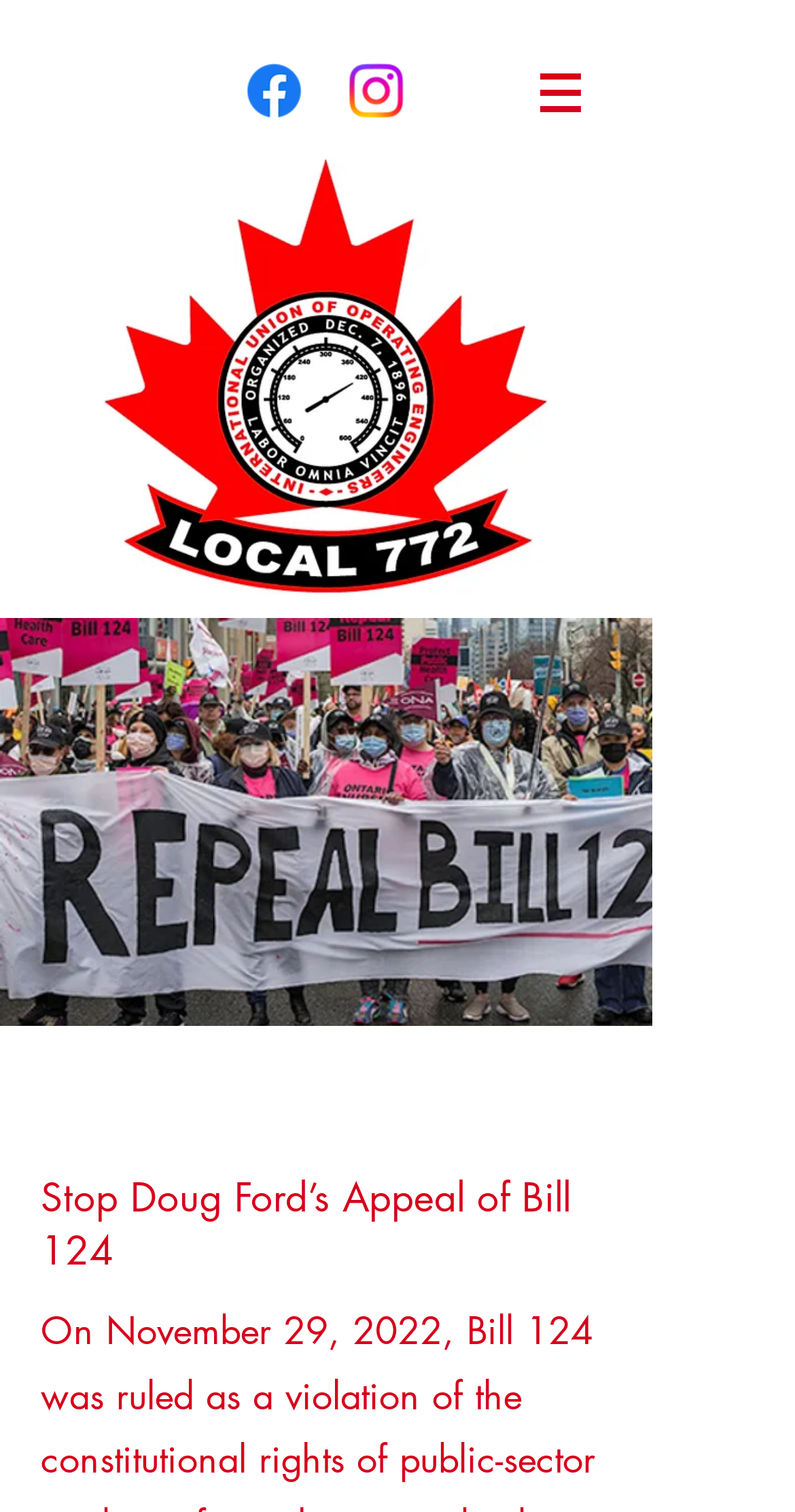Answer the following query with a single word or phrase:
How many social media links are there?

2